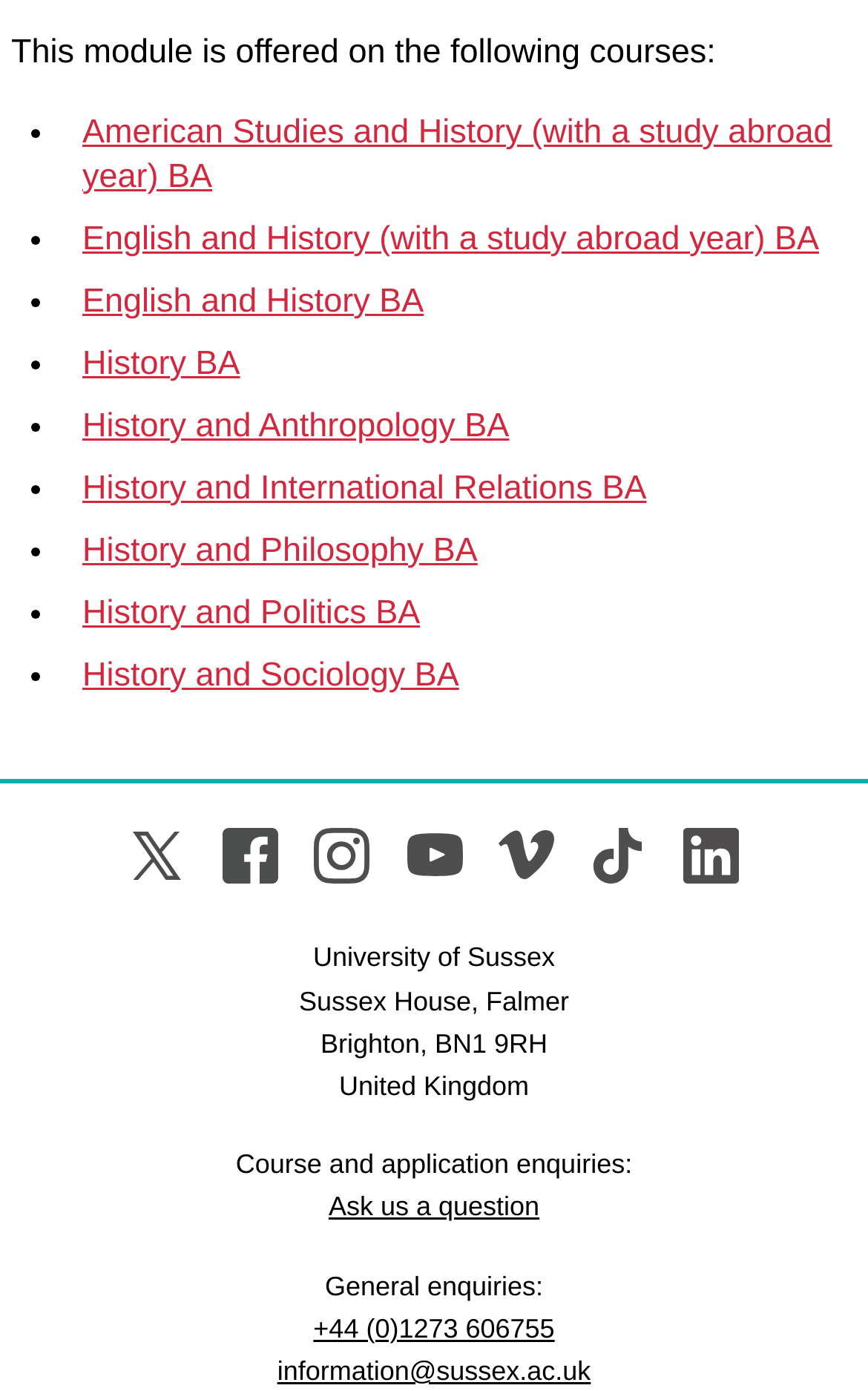Highlight the bounding box coordinates of the element you need to click to perform the following instruction: "View American Studies and History (with a study abroad year) BA course."

[0.095, 0.082, 0.959, 0.141]